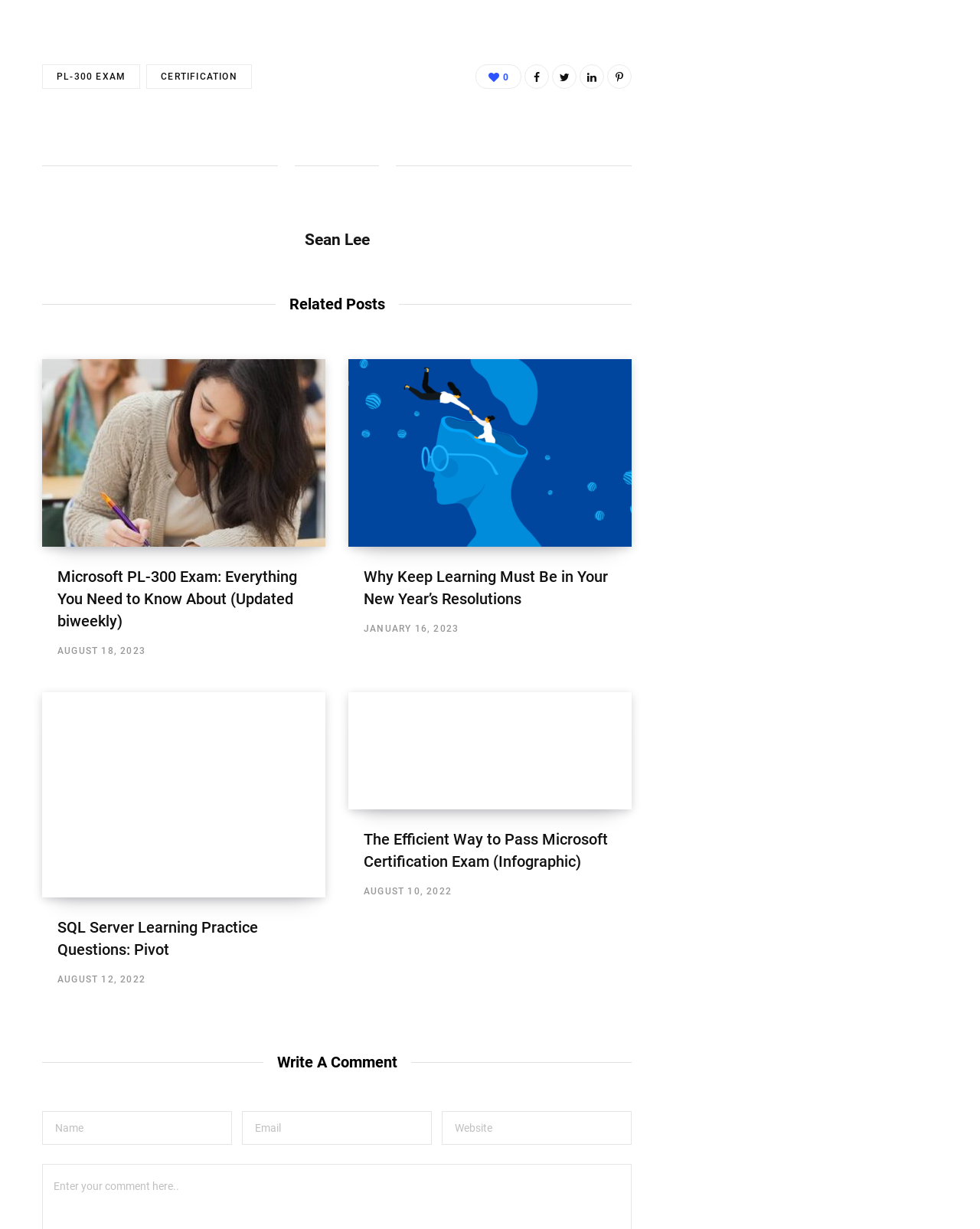Please locate the bounding box coordinates for the element that should be clicked to achieve the following instruction: "Read the article about Microsoft PL-300 Exam". Ensure the coordinates are given as four float numbers between 0 and 1, i.e., [left, top, right, bottom].

[0.059, 0.461, 0.316, 0.515]